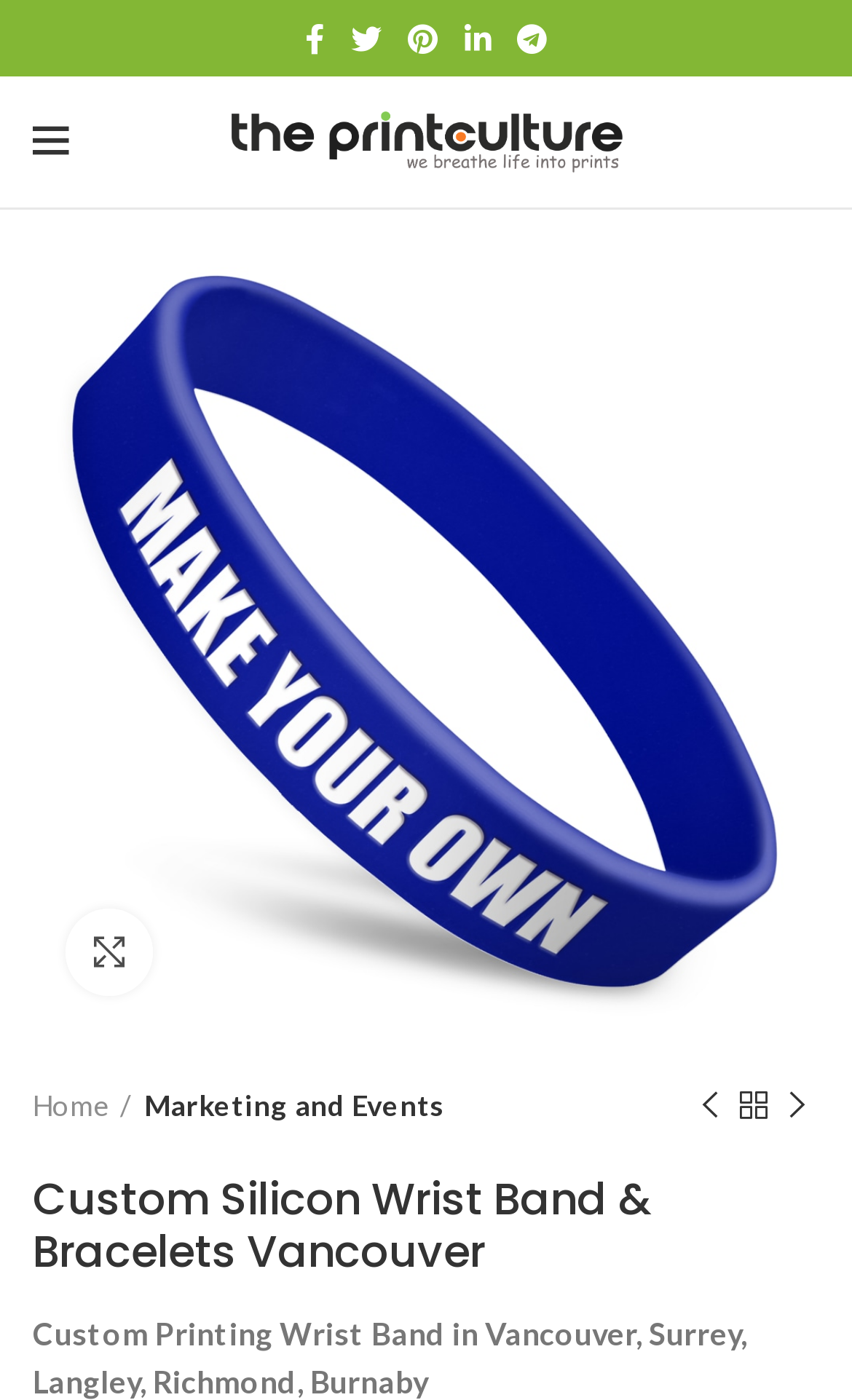Please determine the primary heading and provide its text.

Custom Silicon Wrist Band & Bracelets Vancouver